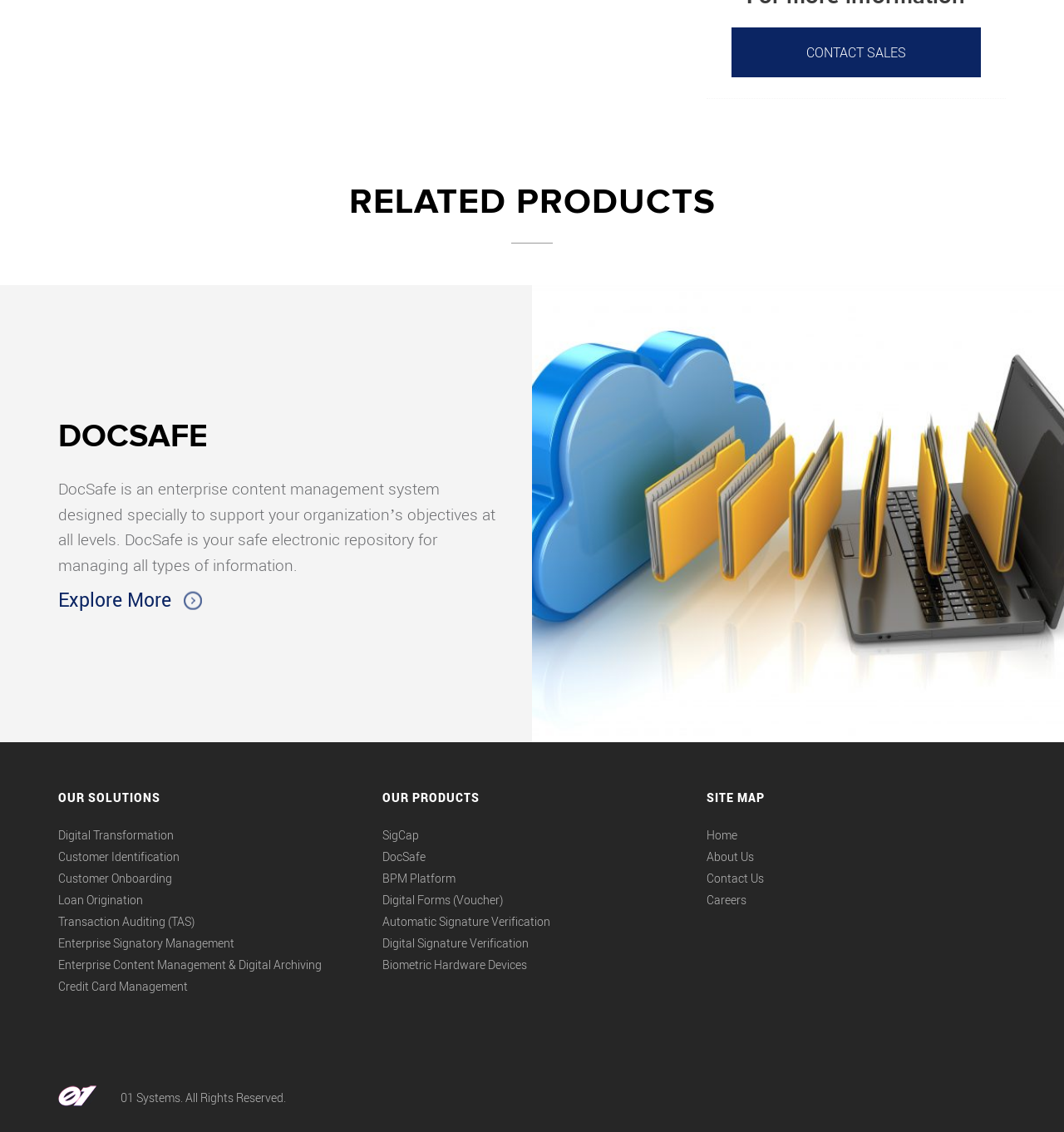Please answer the following question using a single word or phrase: 
What is the purpose of the 'Contact Sales' link?

To contact sales team